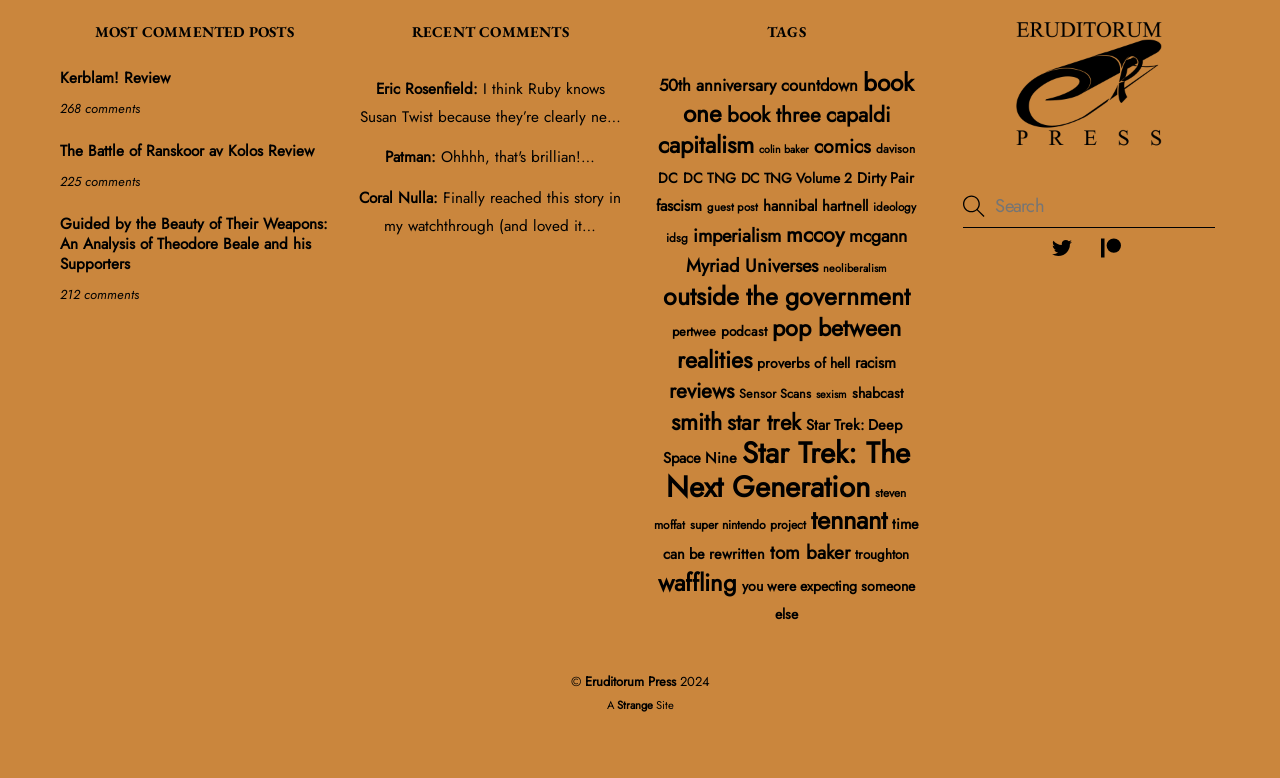Give a one-word or short phrase answer to this question: 
What is the category with the most items?

outside the government